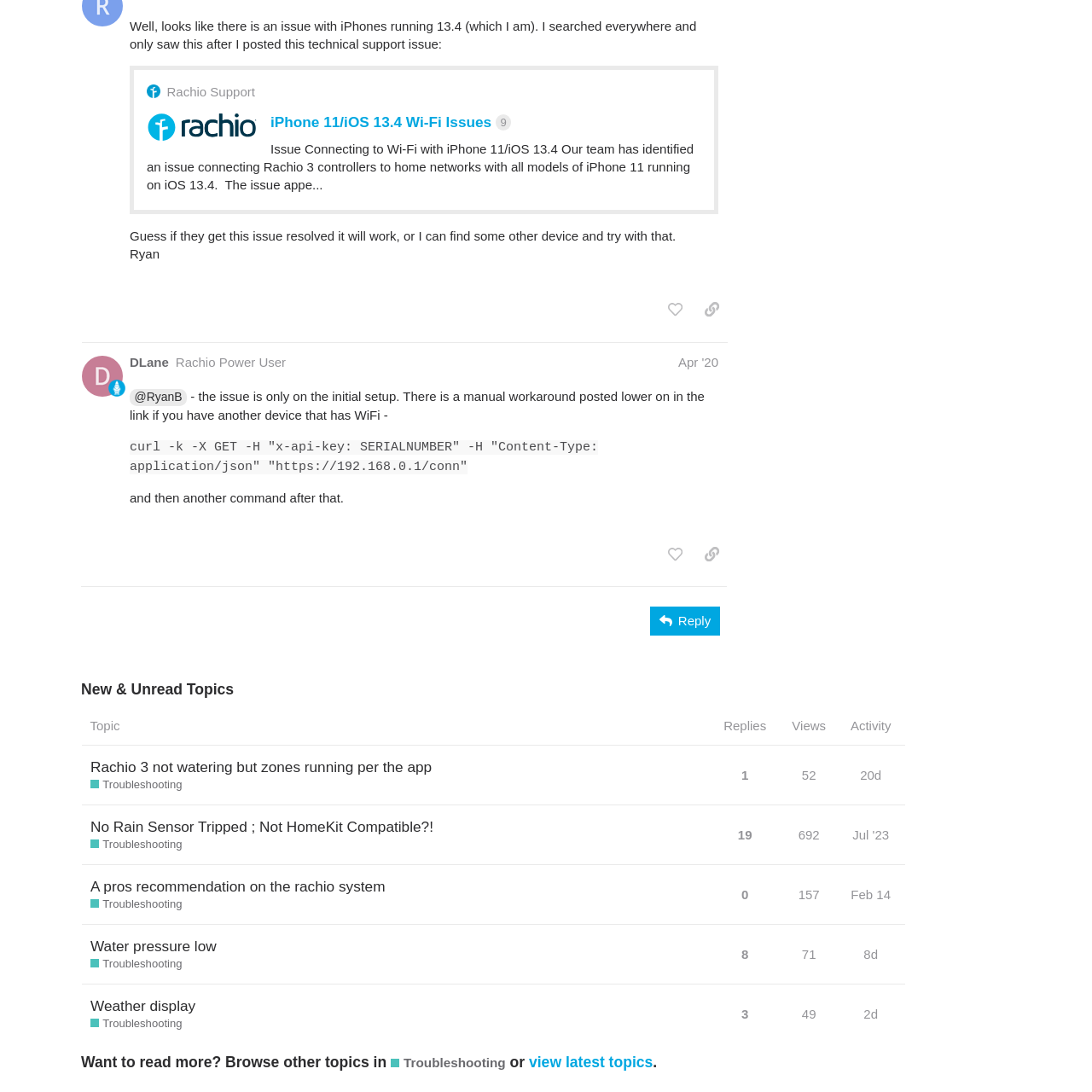How many replies does the topic 'Rachio 3 not watering but zones running per the app' have?
Look at the image and respond with a single word or a short phrase.

1